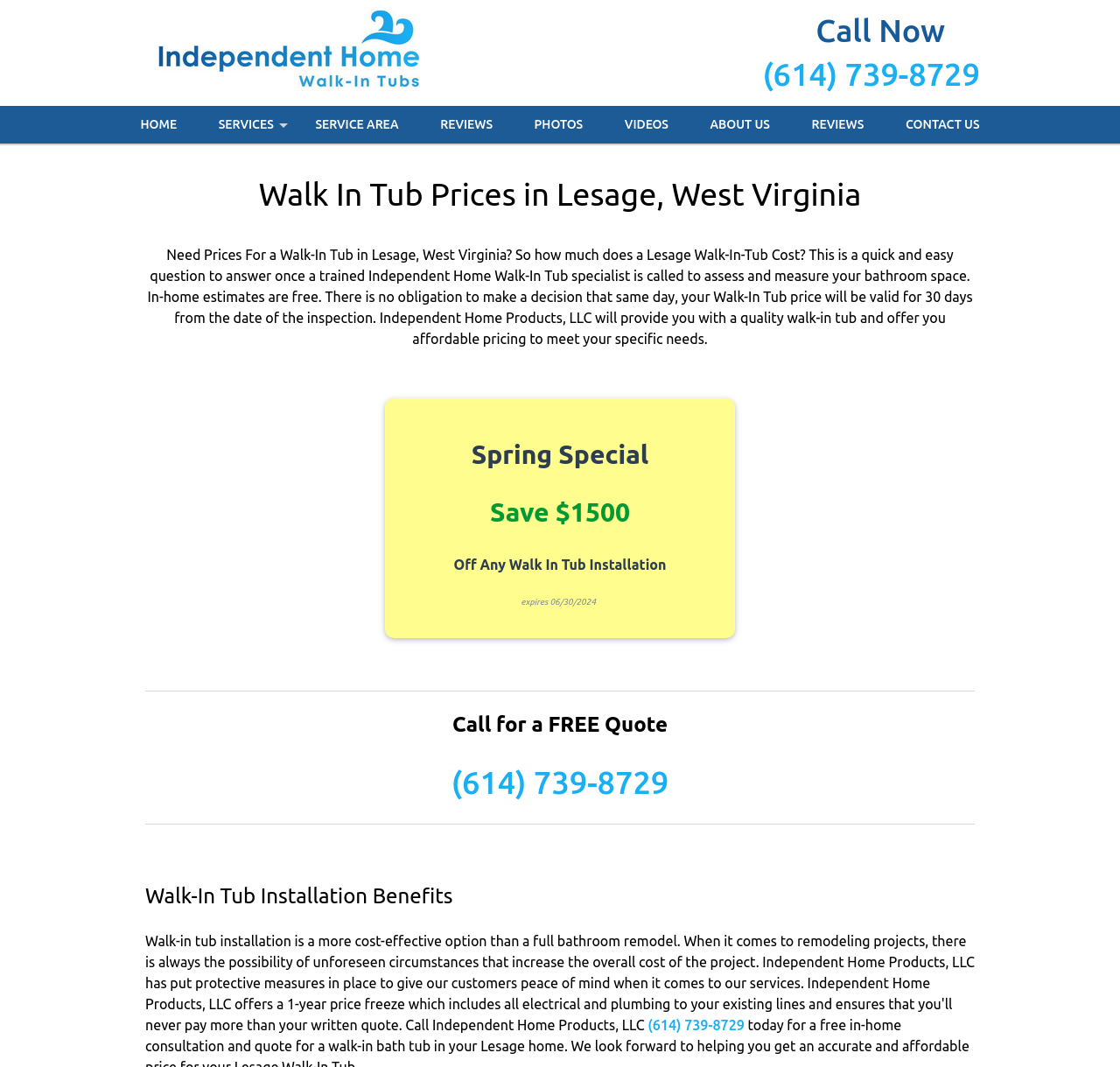Please identify the bounding box coordinates of the area I need to click to accomplish the following instruction: "Call the phone number".

[0.681, 0.053, 0.875, 0.086]